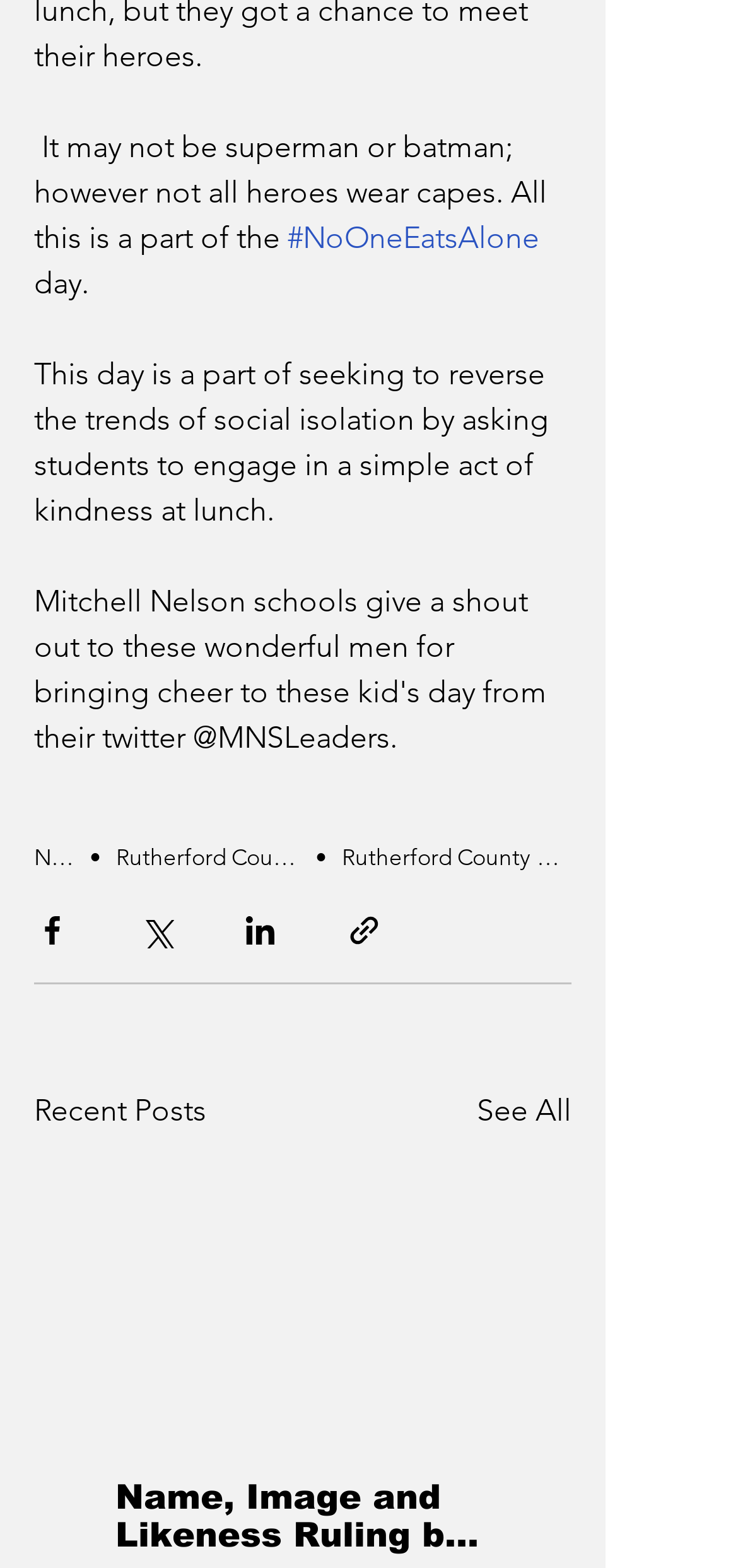Please determine the bounding box coordinates of the clickable area required to carry out the following instruction: "View 'Rutherford County News'". The coordinates must be four float numbers between 0 and 1, represented as [left, top, right, bottom].

[0.157, 0.537, 0.496, 0.556]